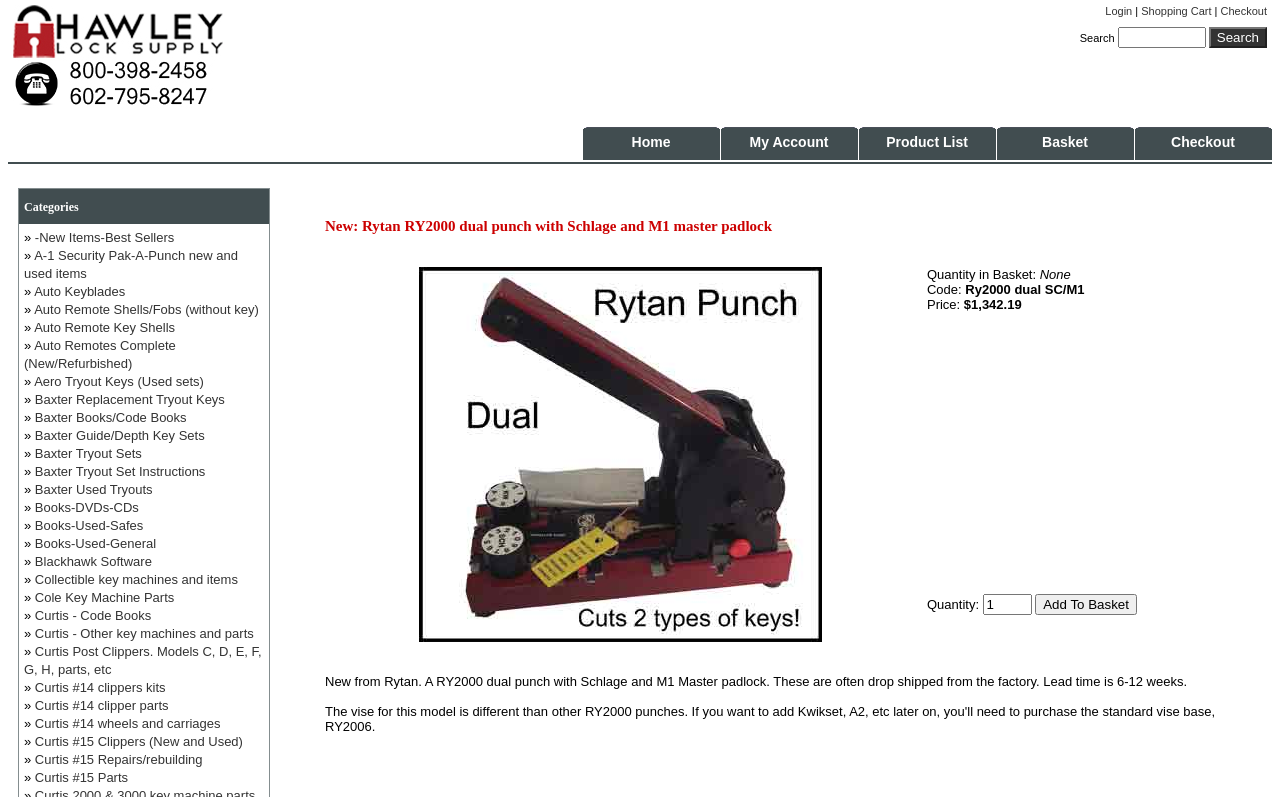Answer the following query with a single word or phrase:
What type of products are listed under 'Aero Tryout Keys'?

Used sets